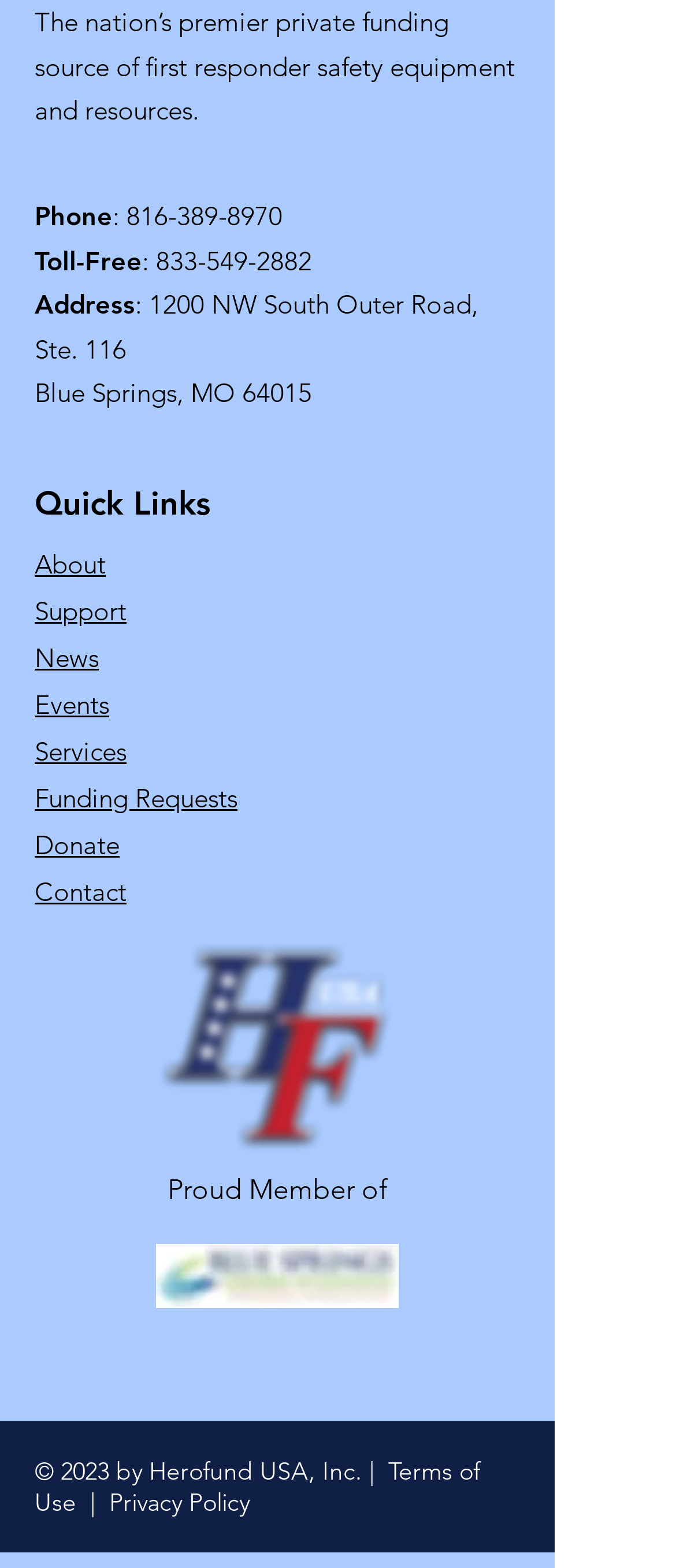Ascertain the bounding box coordinates for the UI element detailed here: "Events". The coordinates should be provided as [left, top, right, bottom] with each value being a float between 0 and 1.

[0.051, 0.439, 0.162, 0.46]